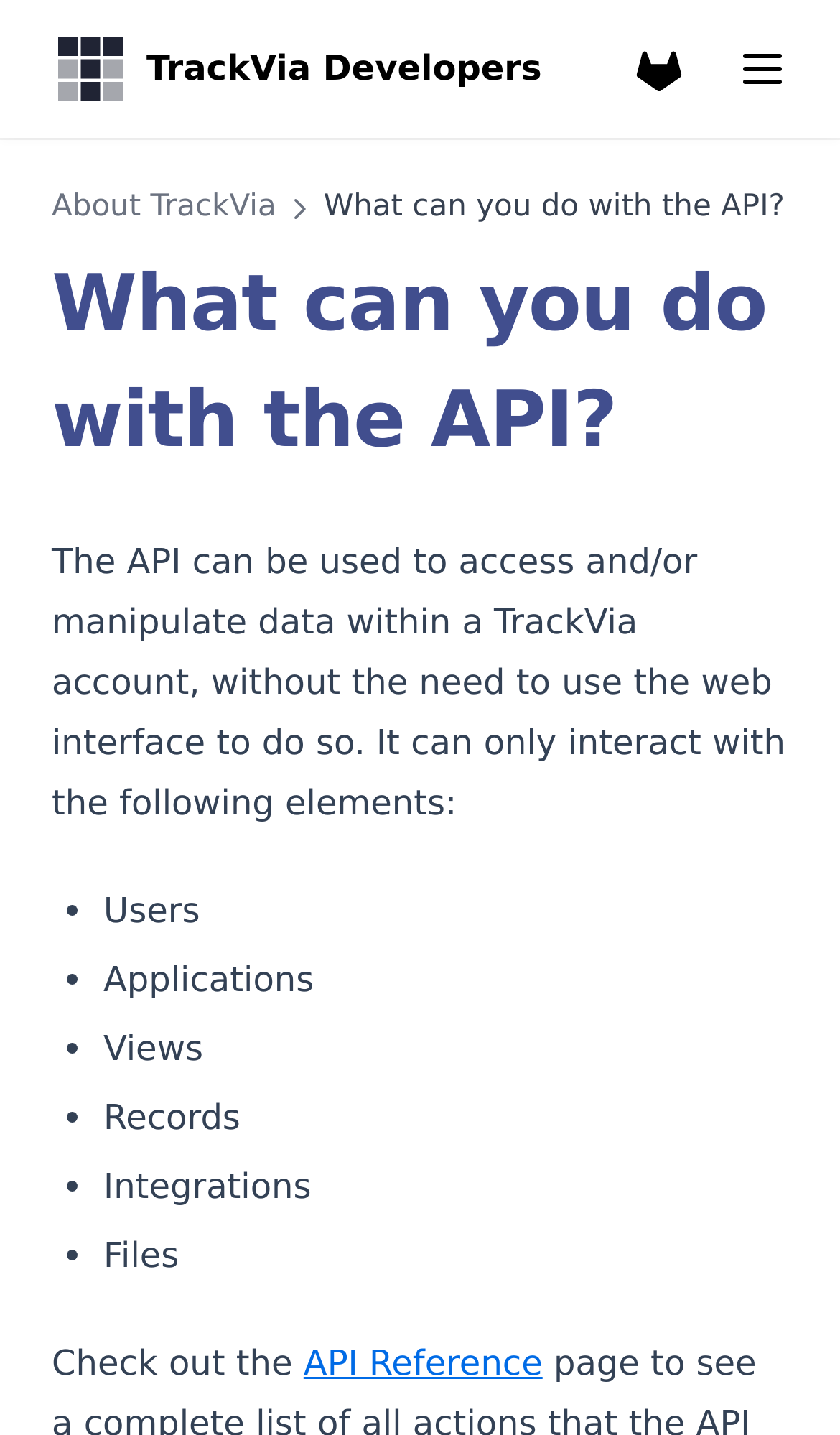Find the bounding box coordinates of the element's region that should be clicked in order to follow the given instruction: "Go to the FAQ page". The coordinates should consist of four float numbers between 0 and 1, i.e., [left, top, right, bottom].

[0.103, 0.035, 0.928, 0.084]